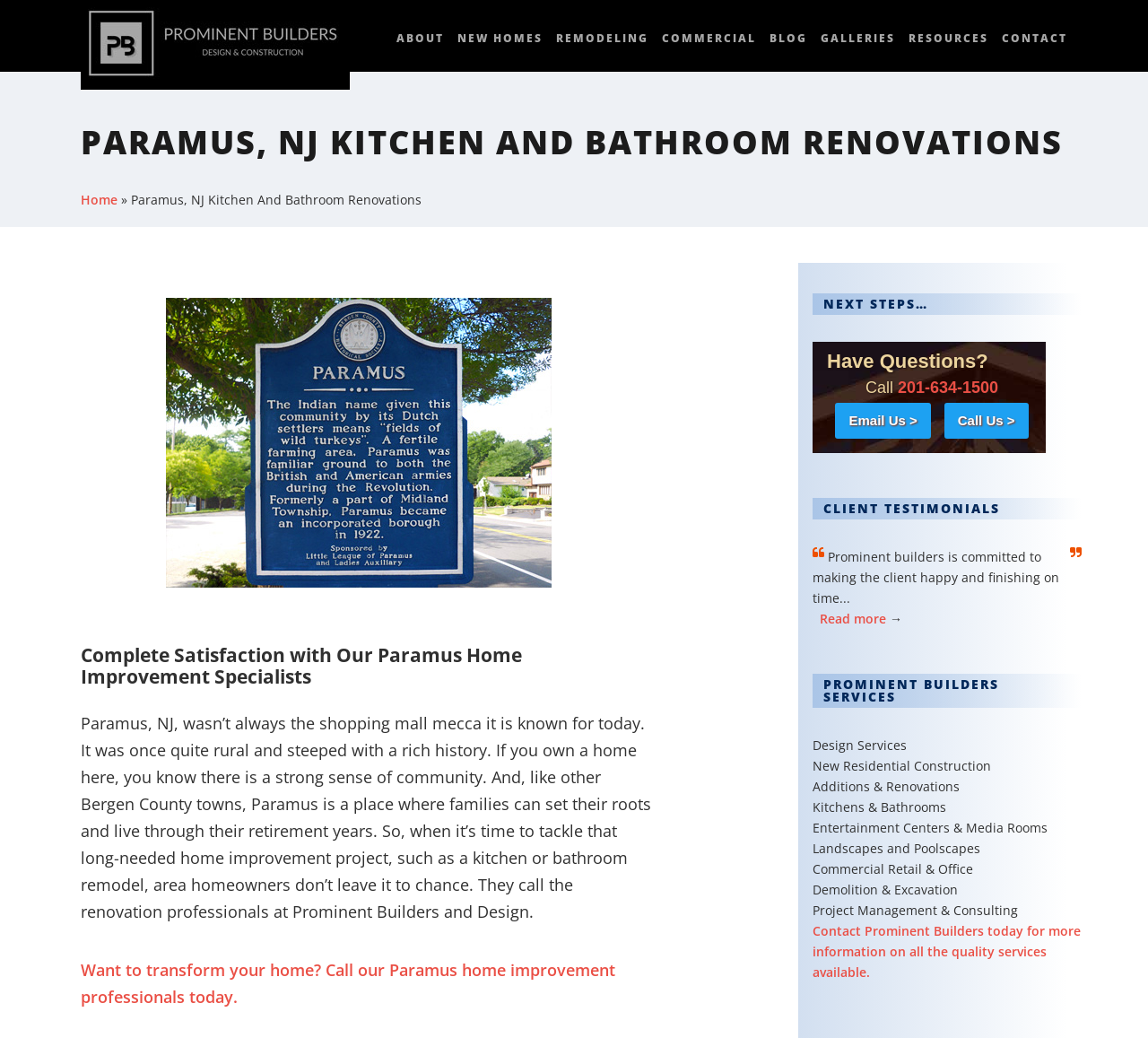Using the element description: "title="Prominent Builders and Design"", determine the bounding box coordinates for the specified UI element. The coordinates should be four float numbers between 0 and 1, [left, top, right, bottom].

[0.07, 0.0, 0.305, 0.086]